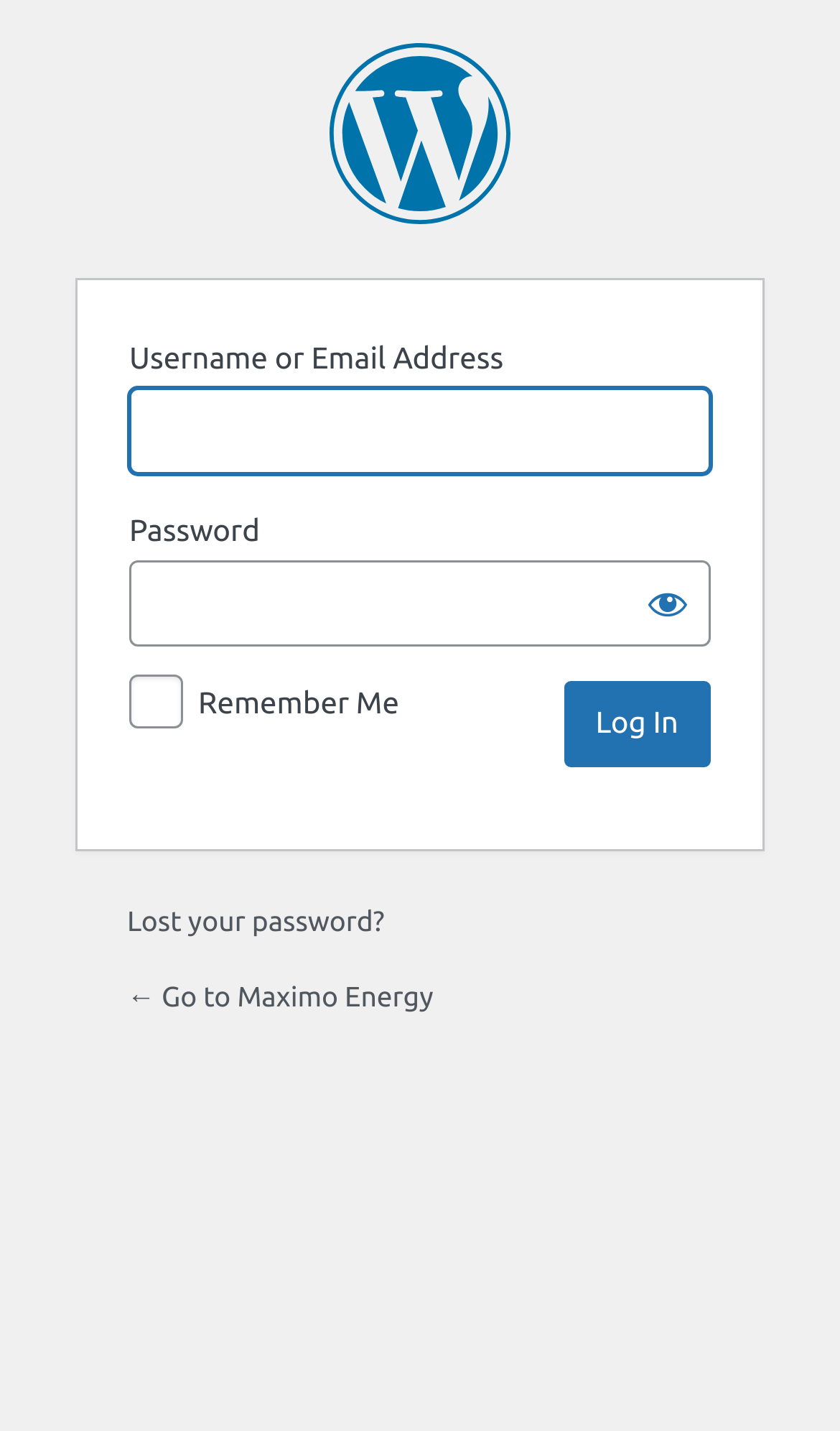Identify the bounding box for the UI element described as: "name="pwd"". Ensure the coordinates are four float numbers between 0 and 1, formatted as [left, top, right, bottom].

[0.154, 0.391, 0.846, 0.451]